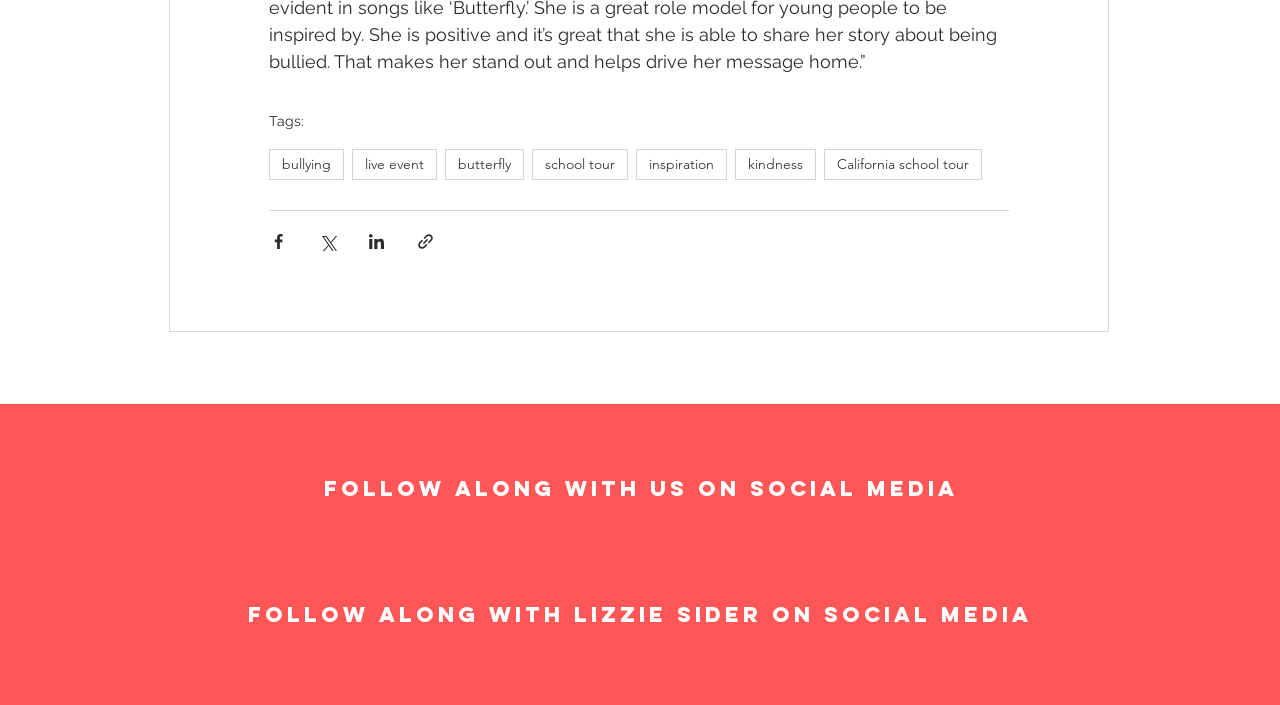What is the second link in the 'Social Bar' list?
Please provide a single word or phrase as your answer based on the image.

Instagram